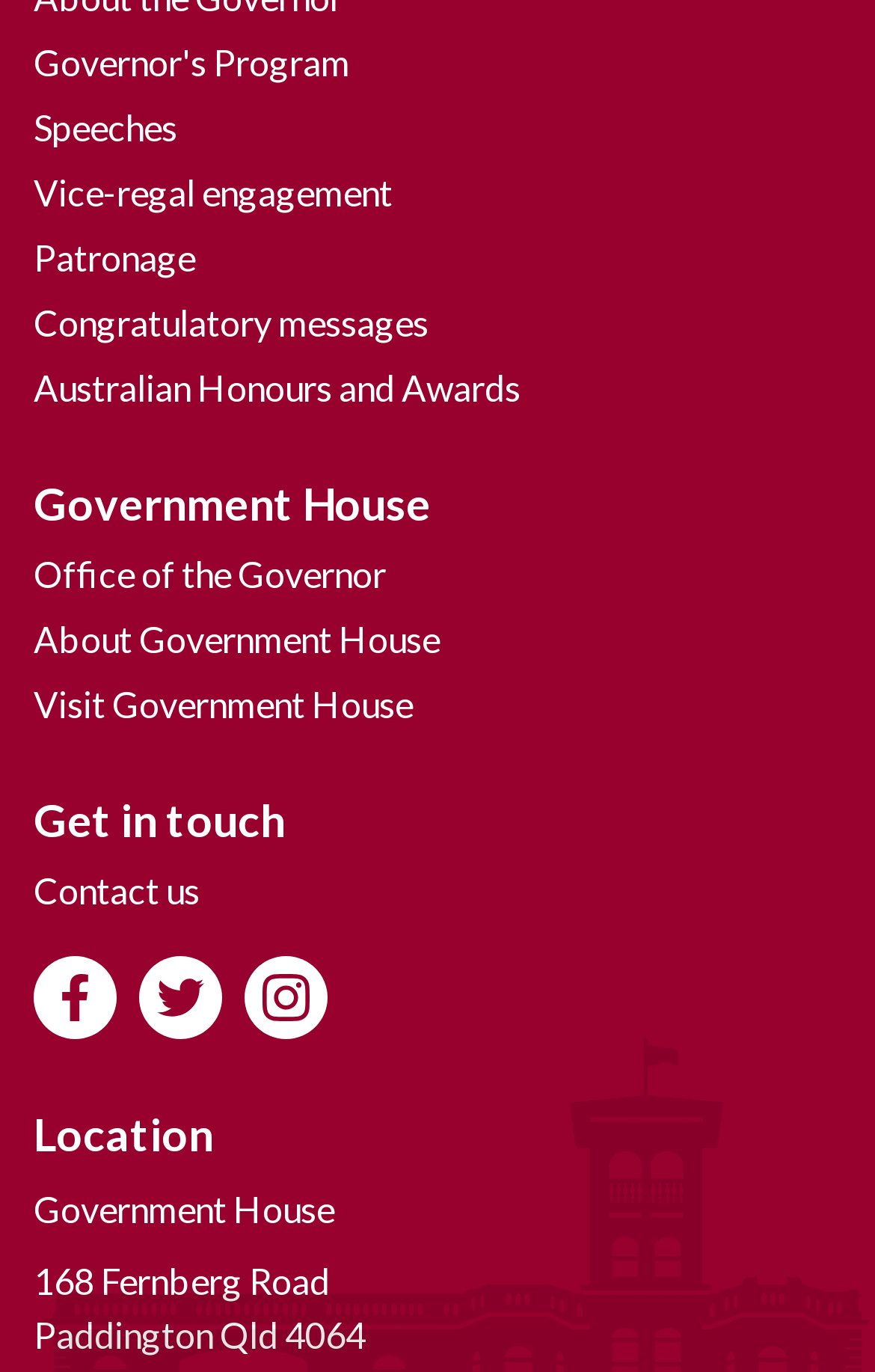What is the location of Government House?
Answer the question with a single word or phrase derived from the image.

168 Fernberg Road, Paddington Qld 4064